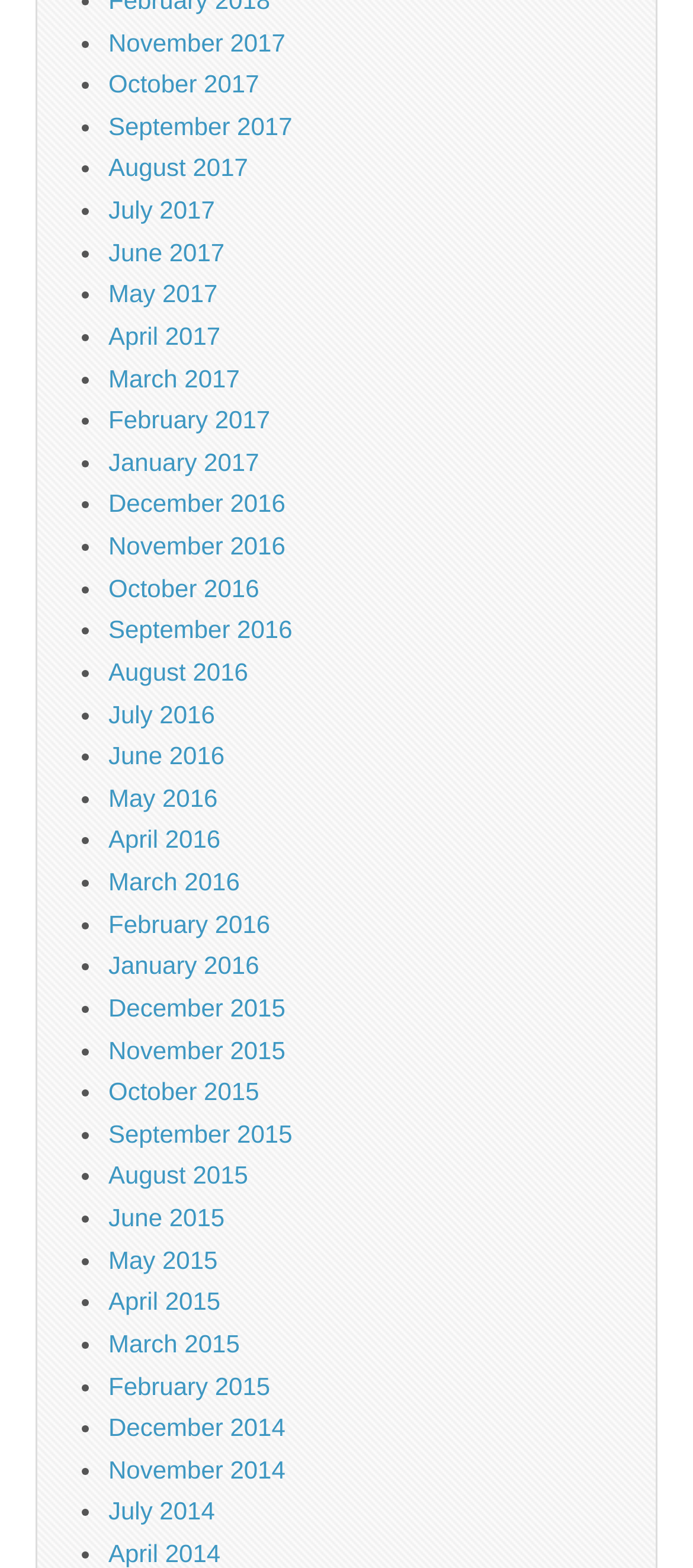Please provide the bounding box coordinates for the element that needs to be clicked to perform the following instruction: "View October 2016". The coordinates should be given as four float numbers between 0 and 1, i.e., [left, top, right, bottom].

[0.156, 0.366, 0.374, 0.384]